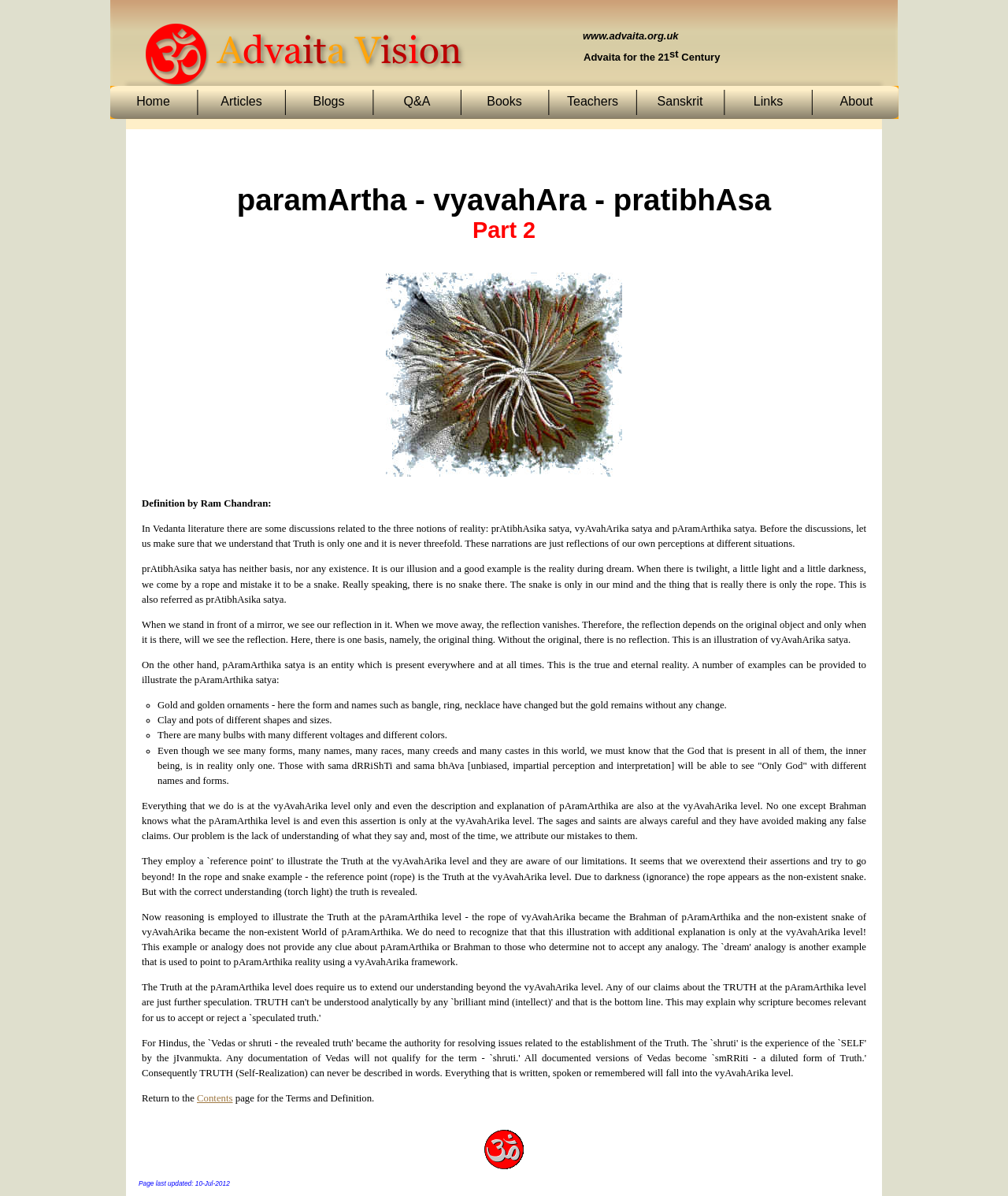Specify the bounding box coordinates for the region that must be clicked to perform the given instruction: "Read the article 'paramArtha - vyavahAra - pratibhAsa Part 2'".

[0.134, 0.13, 0.866, 0.939]